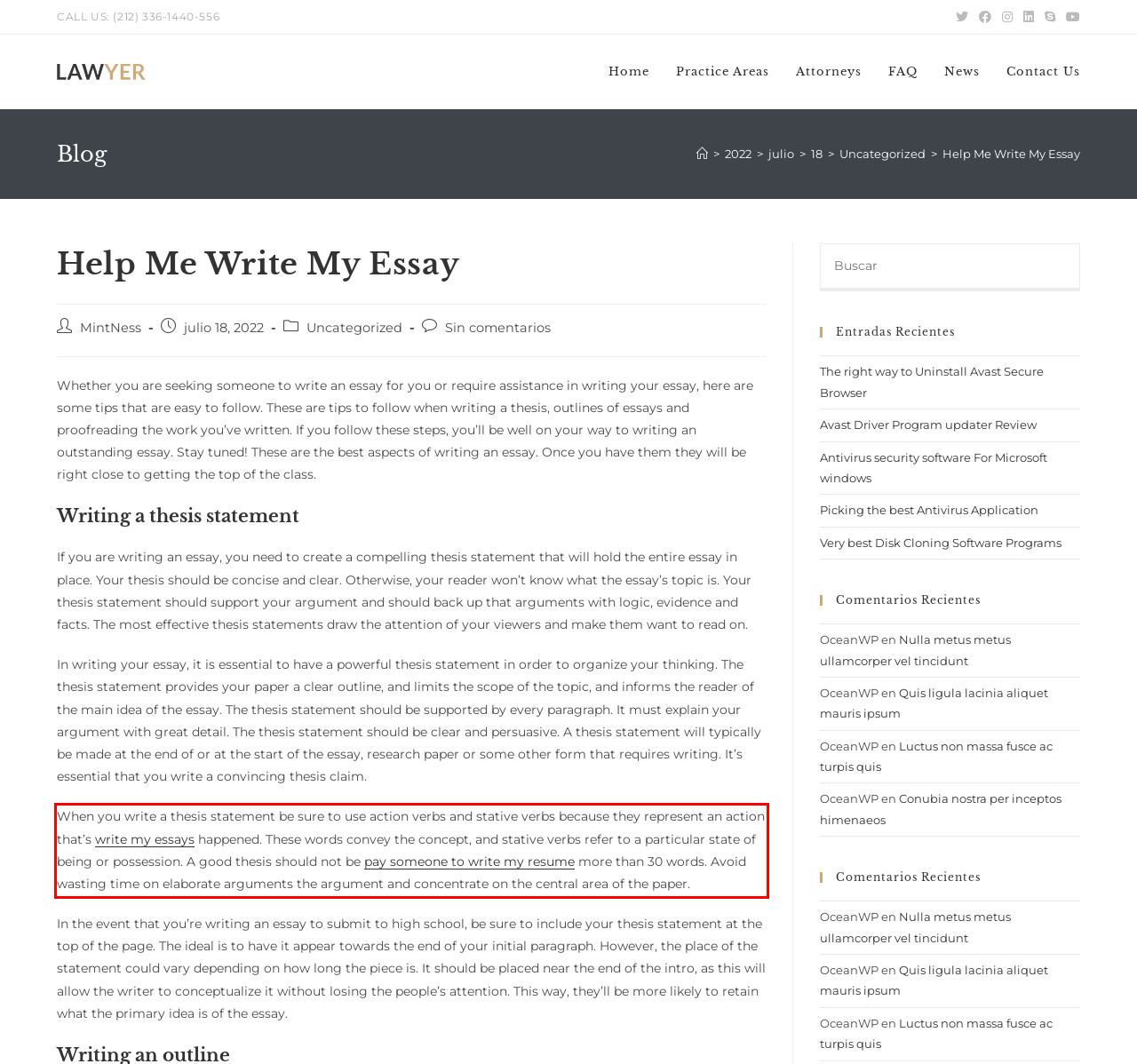You are given a webpage screenshot with a red bounding box around a UI element. Extract and generate the text inside this red bounding box.

When you write a thesis statement be sure to use action verbs and stative verbs because they represent an action that’s write my essays happened. These words convey the concept, and stative verbs refer to a particular state of being or possession. A good thesis should not be pay someone to write my resume more than 30 words. Avoid wasting time on elaborate arguments the argument and concentrate on the central area of the paper.